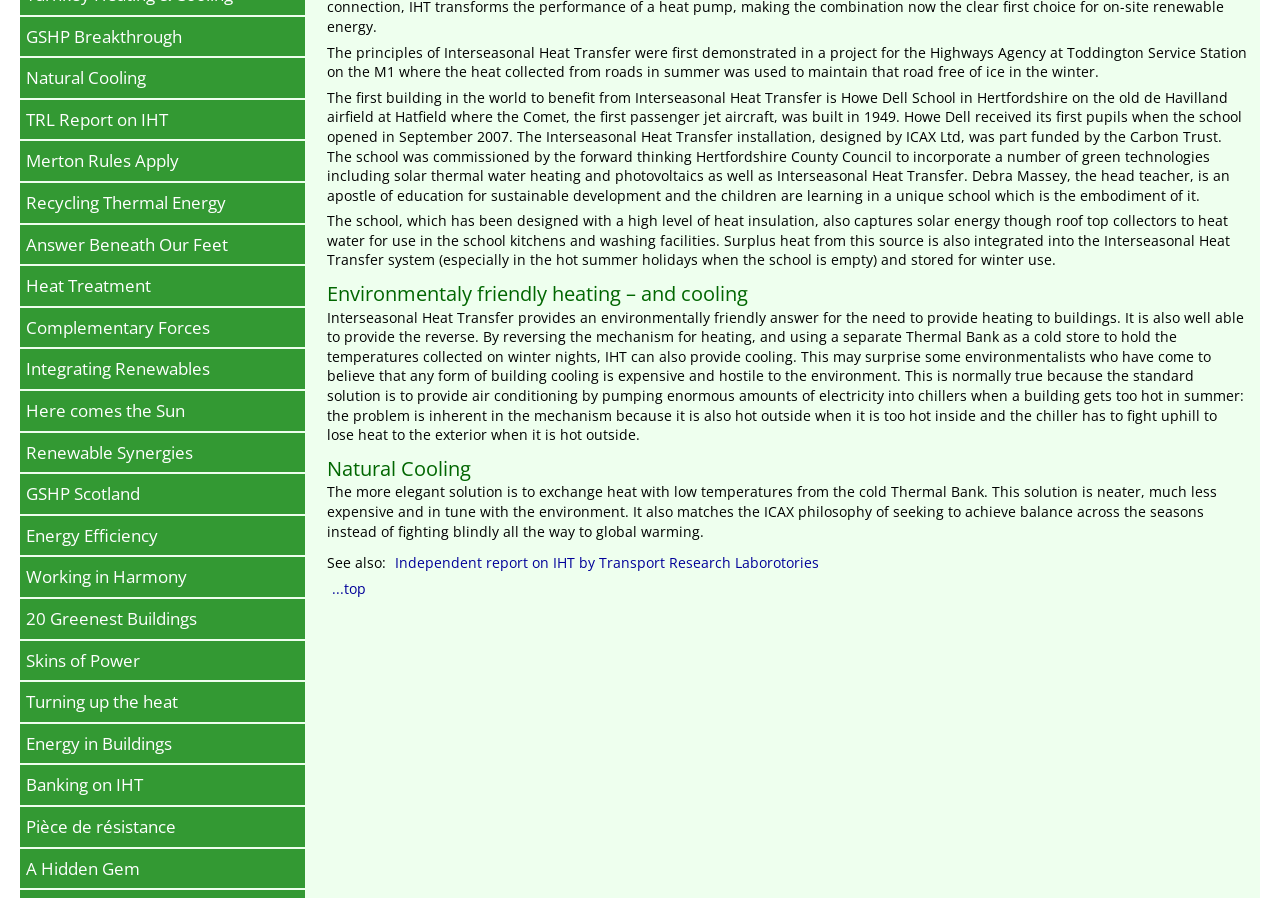Show me the bounding box coordinates of the clickable region to achieve the task as per the instruction: "Click on 'GSHP Breakthrough'".

[0.016, 0.019, 0.238, 0.063]